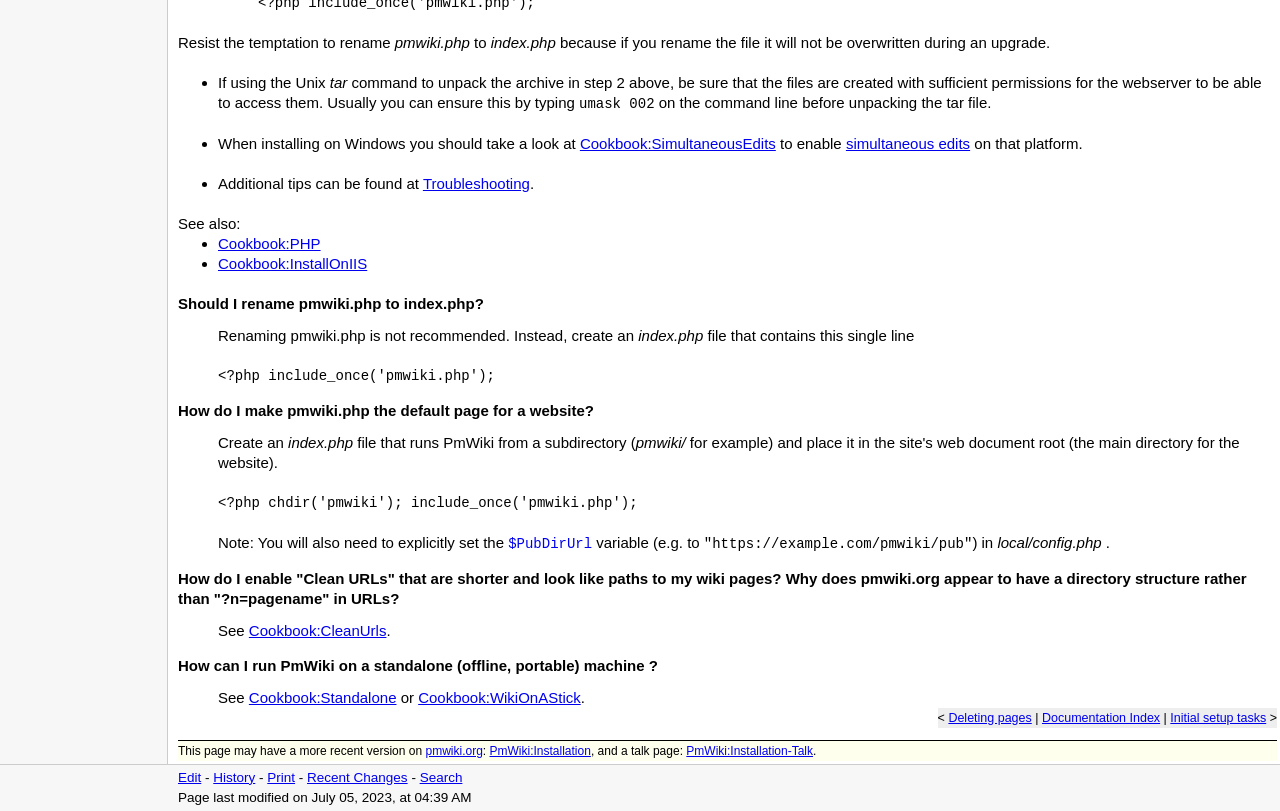Find the bounding box of the UI element described as: "simultaneous edits". The bounding box coordinates should be given as four float values between 0 and 1, i.e., [left, top, right, bottom].

[0.661, 0.166, 0.758, 0.187]